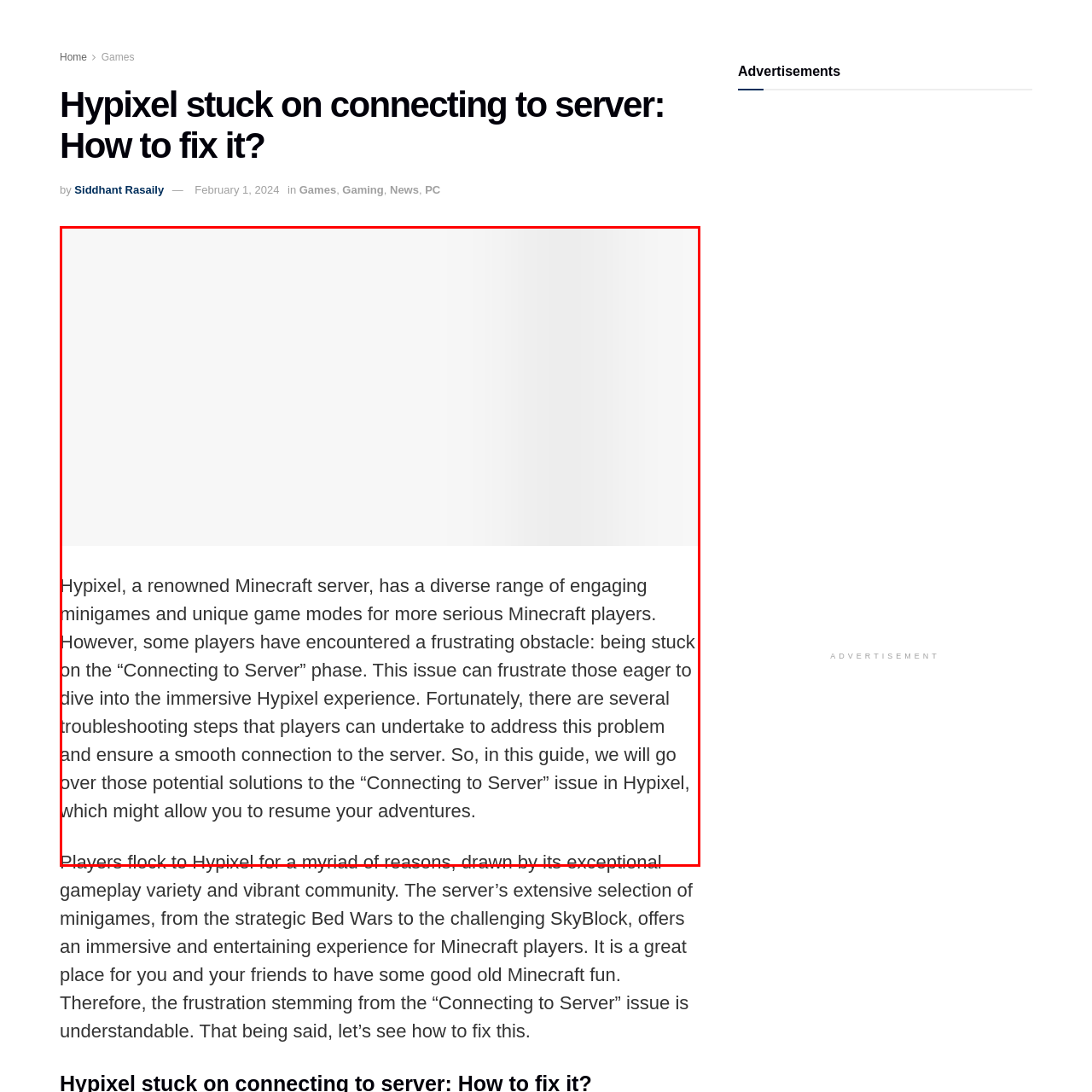What does Hypixel offer to its players?
Analyze the image within the red frame and provide a concise answer using only one word or a short phrase.

Minigames and game modes